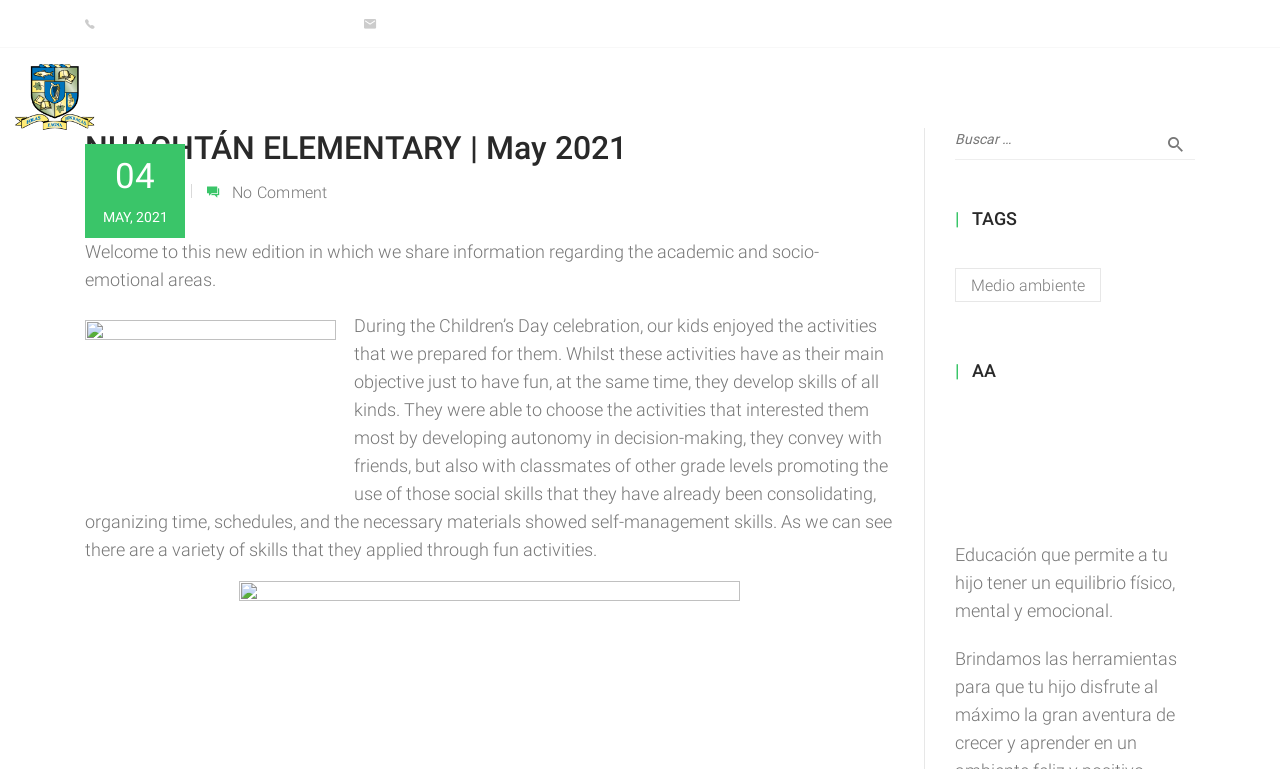Find the bounding box coordinates of the element to click in order to complete this instruction: "Read the article about Children’s Day celebration". The bounding box coordinates must be four float numbers between 0 and 1, denoted as [left, top, right, bottom].

[0.066, 0.313, 0.64, 0.377]